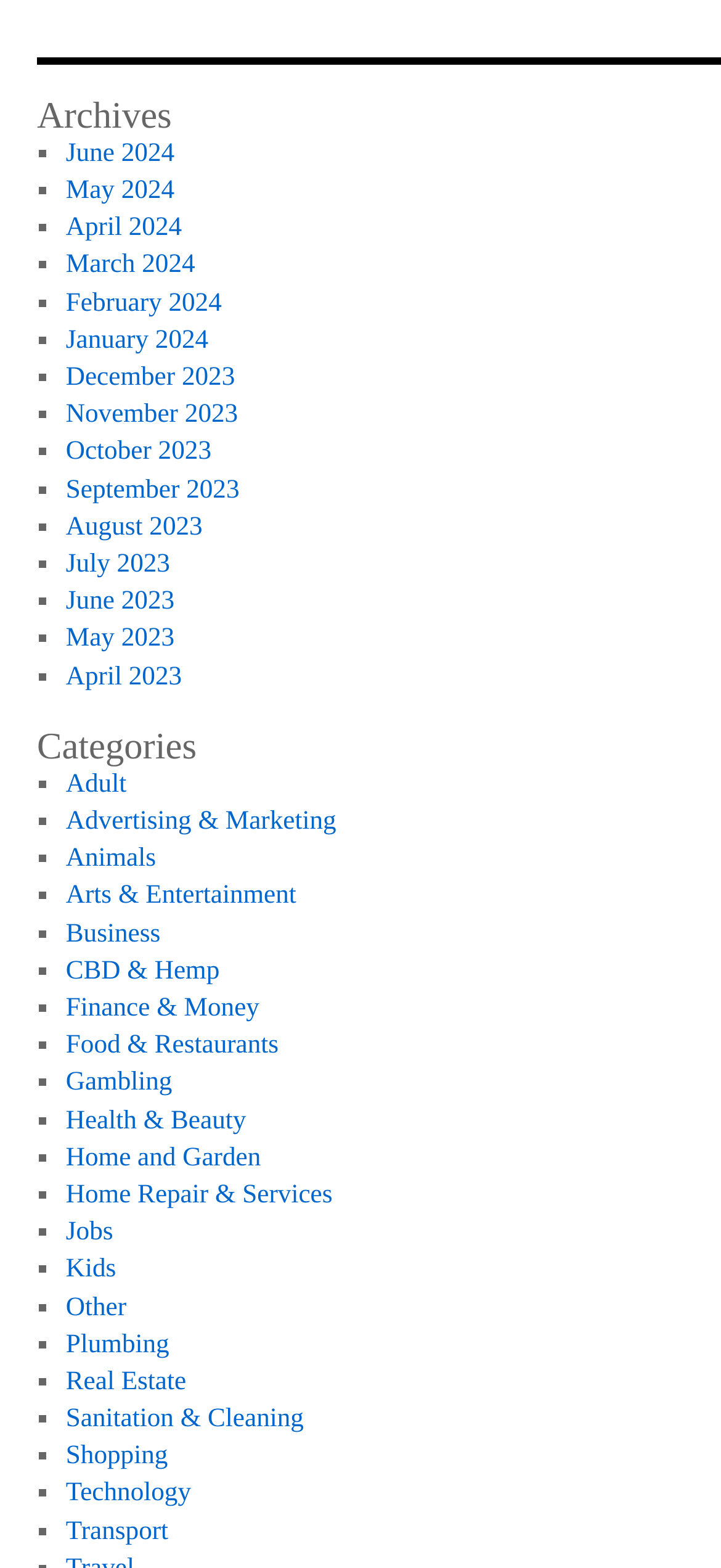Give a one-word or short phrase answer to this question: 
How many months are listed in the archives?

18